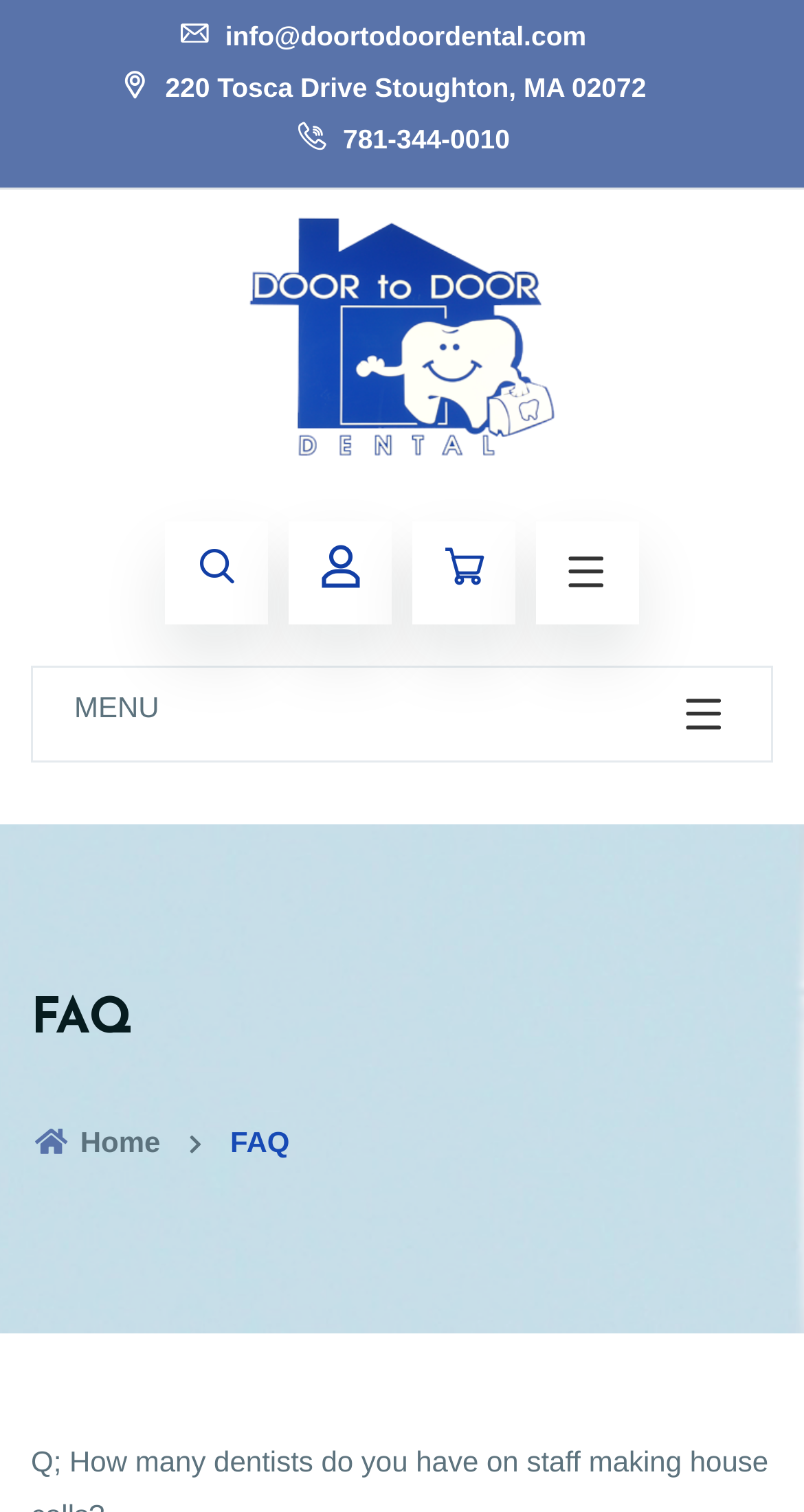What is the email address of Door To Door Dental?
Provide a concise answer using a single word or phrase based on the image.

info@doortodoordental.com